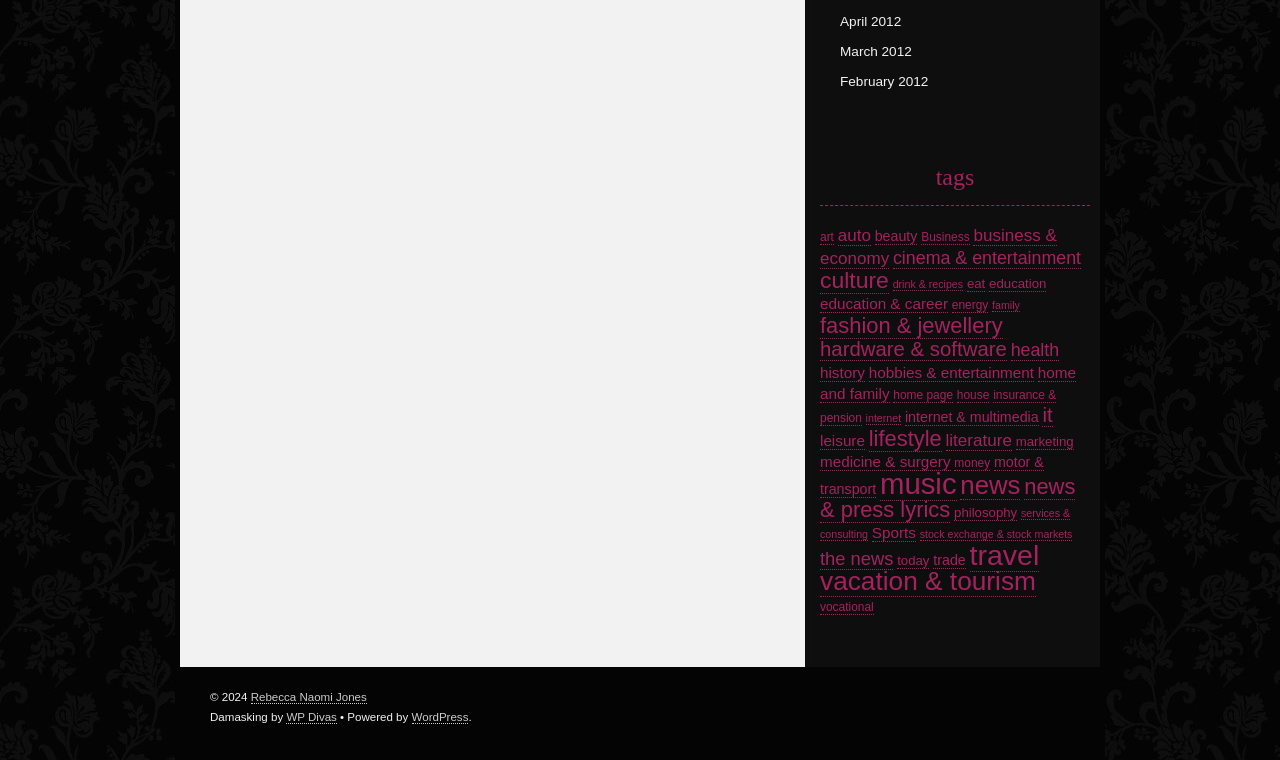What is the name of the person mentioned at the bottom of the webpage?
From the details in the image, provide a complete and detailed answer to the question.

I found a link element at the bottom of the webpage with the text 'Rebecca Naomi Jones', which is the name of the person mentioned.